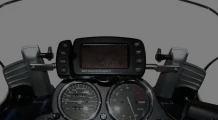What indicators are featured on the instrument panel?
Please utilize the information in the image to give a detailed response to the question.

The instrument panel features various gauges, including speed and RPM indicators, which are crucial for monitoring the bike's performance, and are positioned below the digital display mounted on the handlebars.